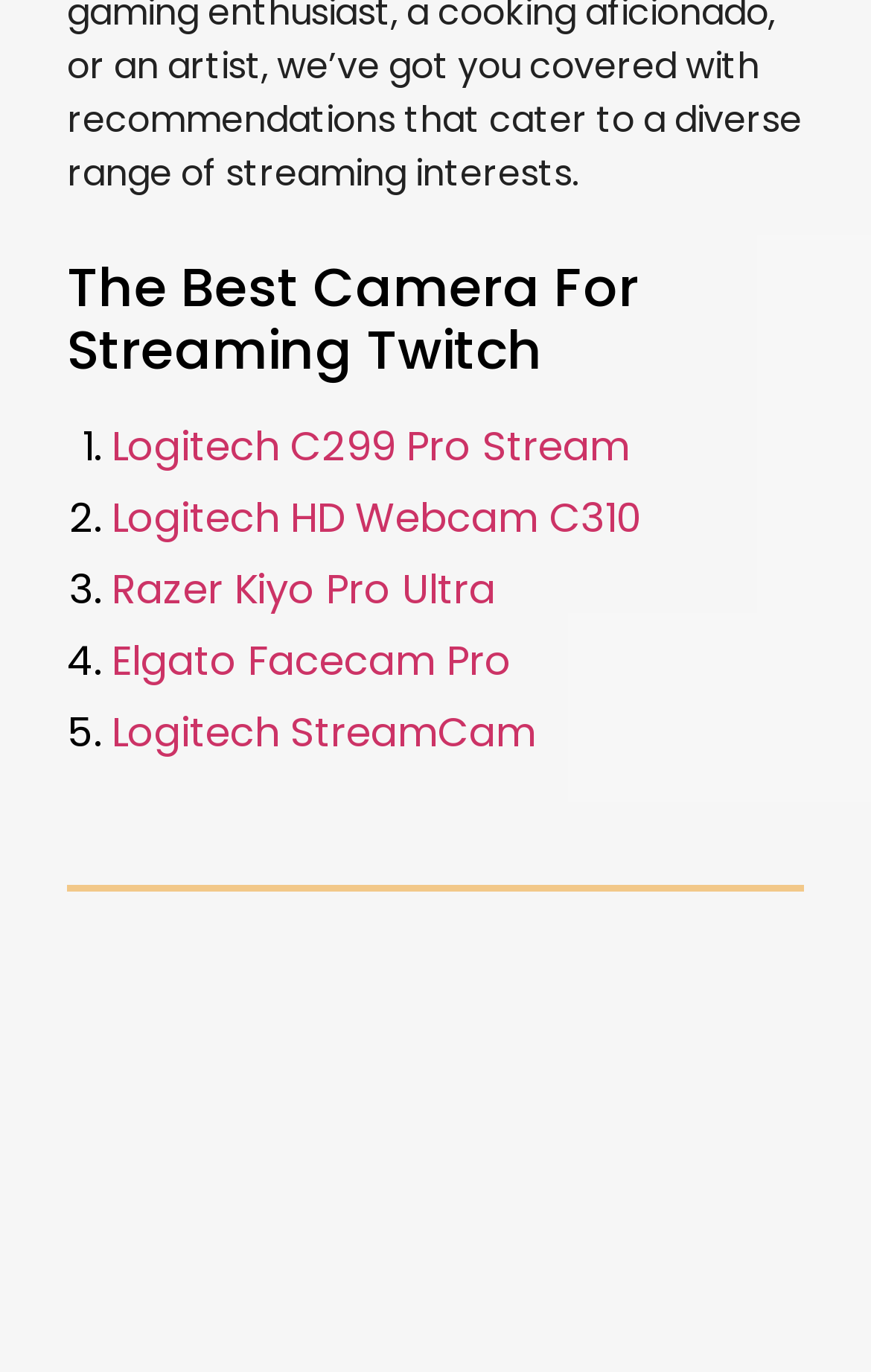Using the description: "Razer Kiyo Pro Ultra", determine the UI element's bounding box coordinates. Ensure the coordinates are in the format of four float numbers between 0 and 1, i.e., [left, top, right, bottom].

[0.128, 0.409, 0.569, 0.45]